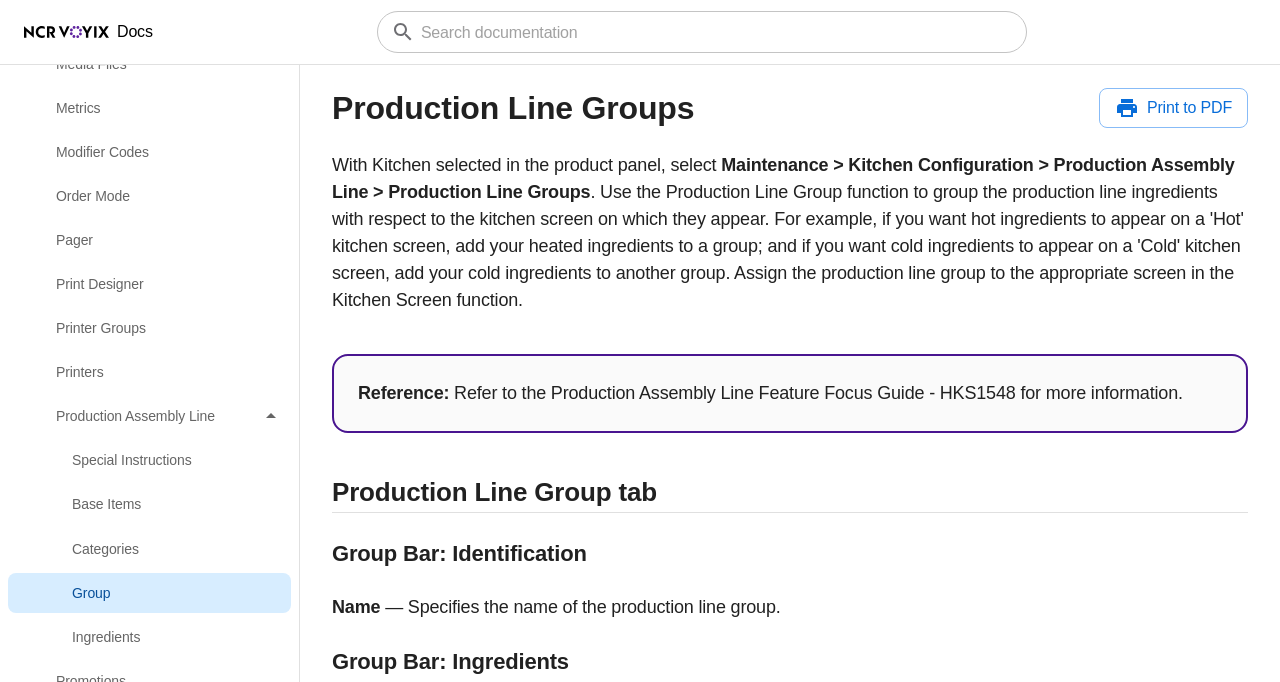Please identify the bounding box coordinates of the area that needs to be clicked to follow this instruction: "Collapse Production Assembly Line".

[0.006, 0.581, 0.227, 0.64]